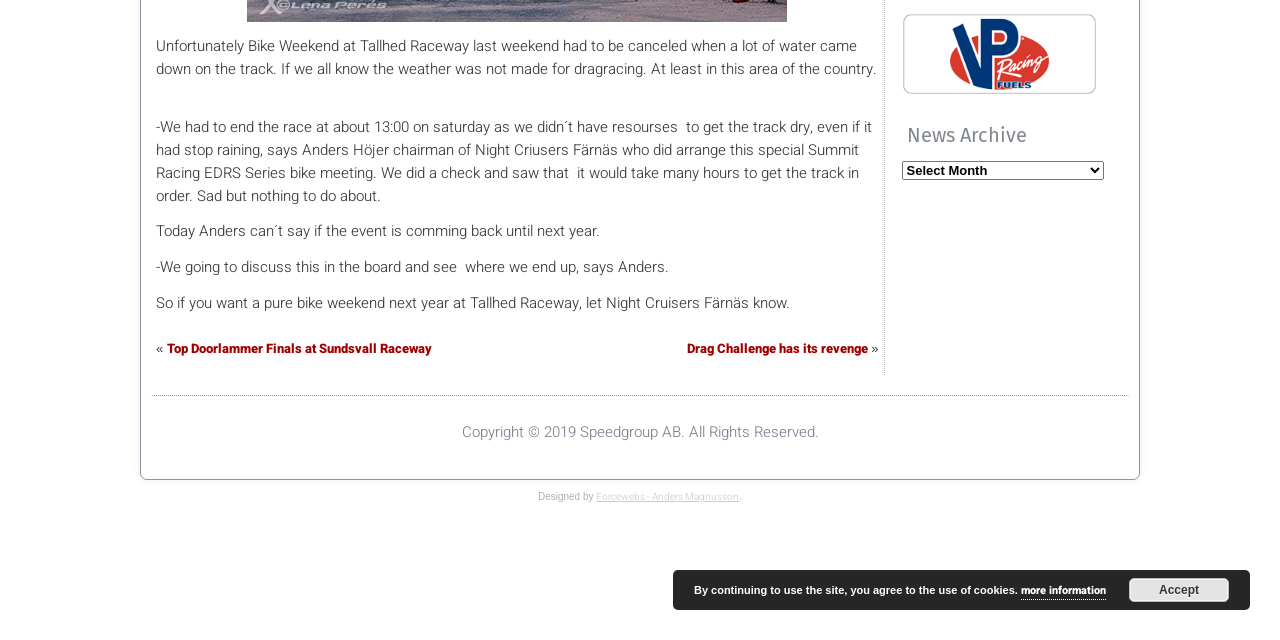Provide the bounding box coordinates of the UI element this sentence describes: "Forcewebs - Anders Magnusson".

[0.466, 0.766, 0.578, 0.788]